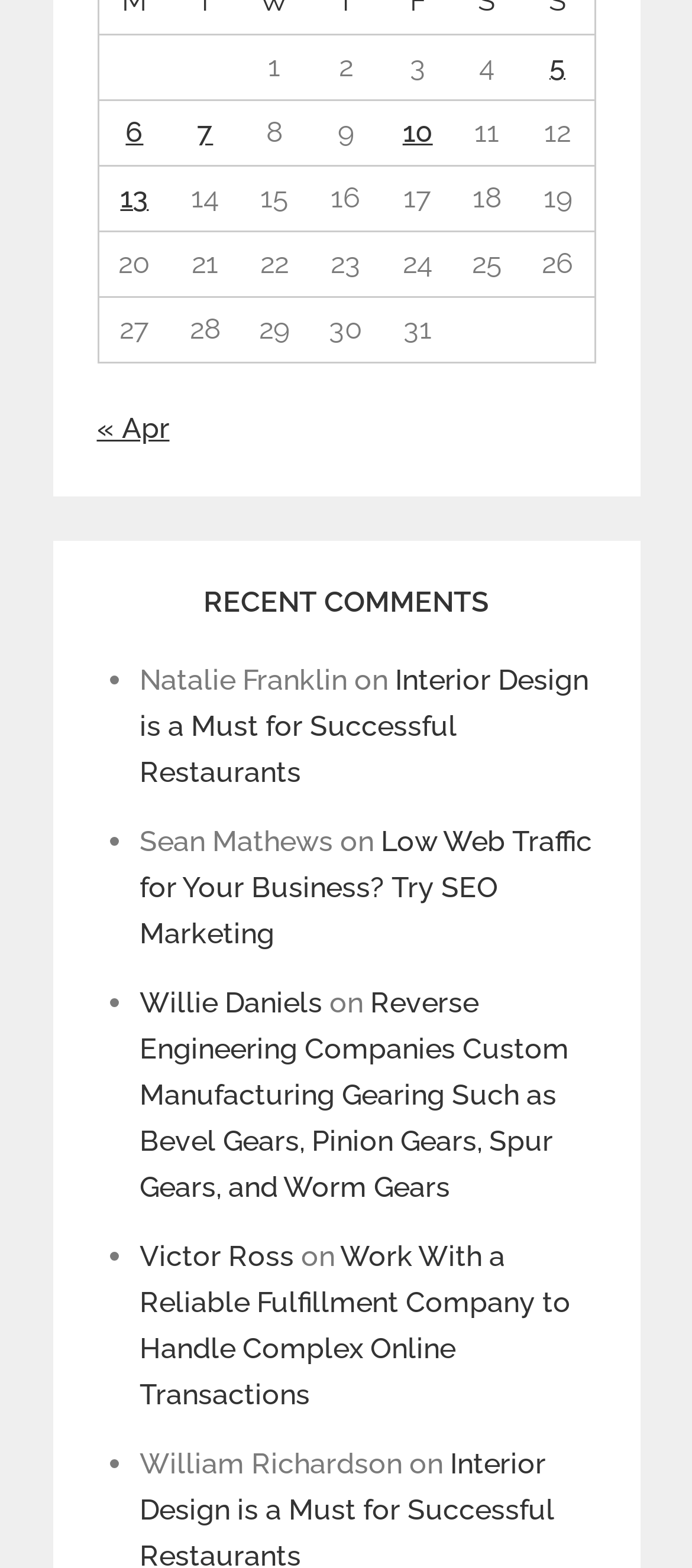What is the name of the author of the third comment?
Observe the image and answer the question with a one-word or short phrase response.

Willie Daniels